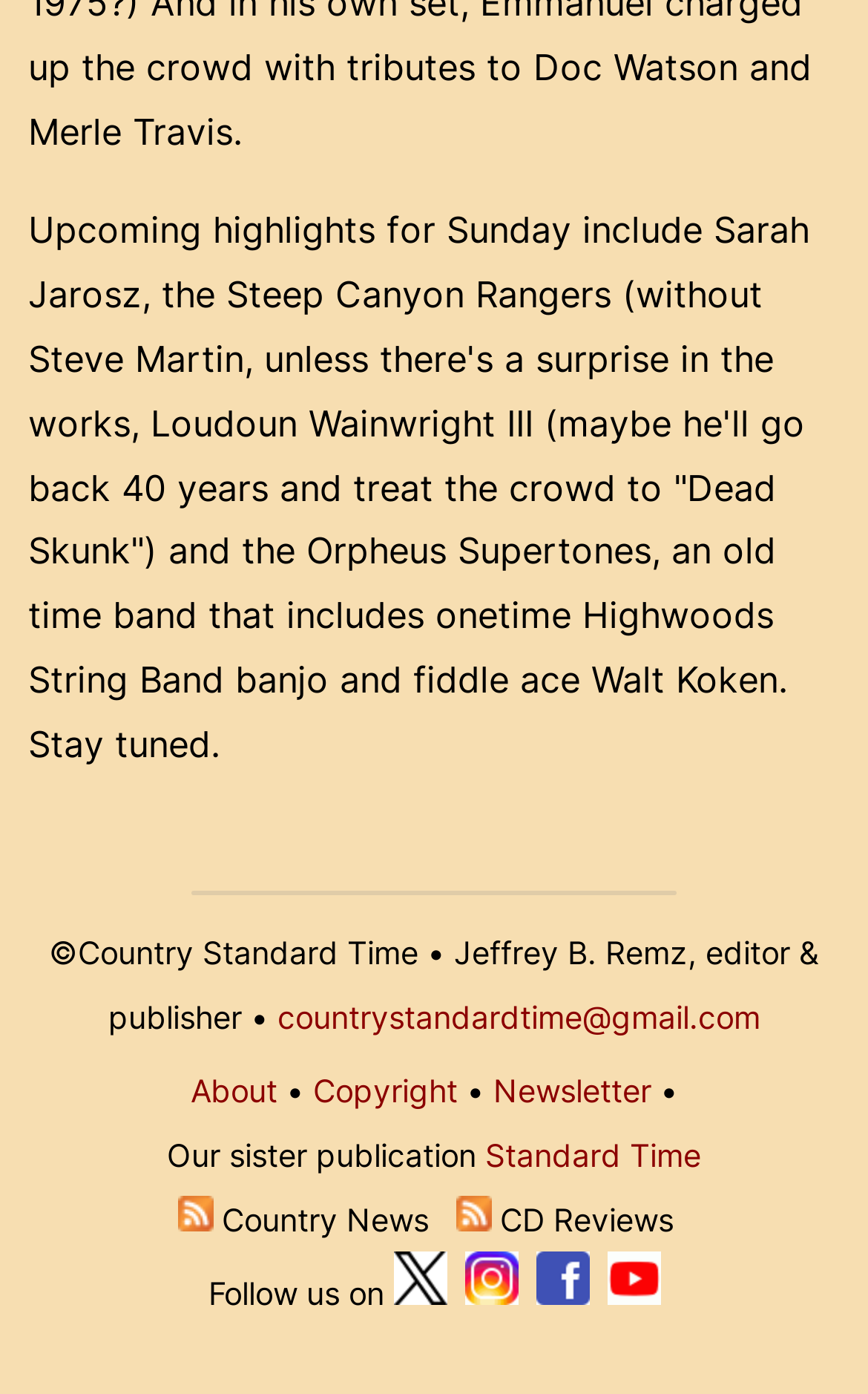Using the description: "countrystandardtime@gmail.com", identify the bounding box of the corresponding UI element in the screenshot.

[0.319, 0.716, 0.876, 0.743]